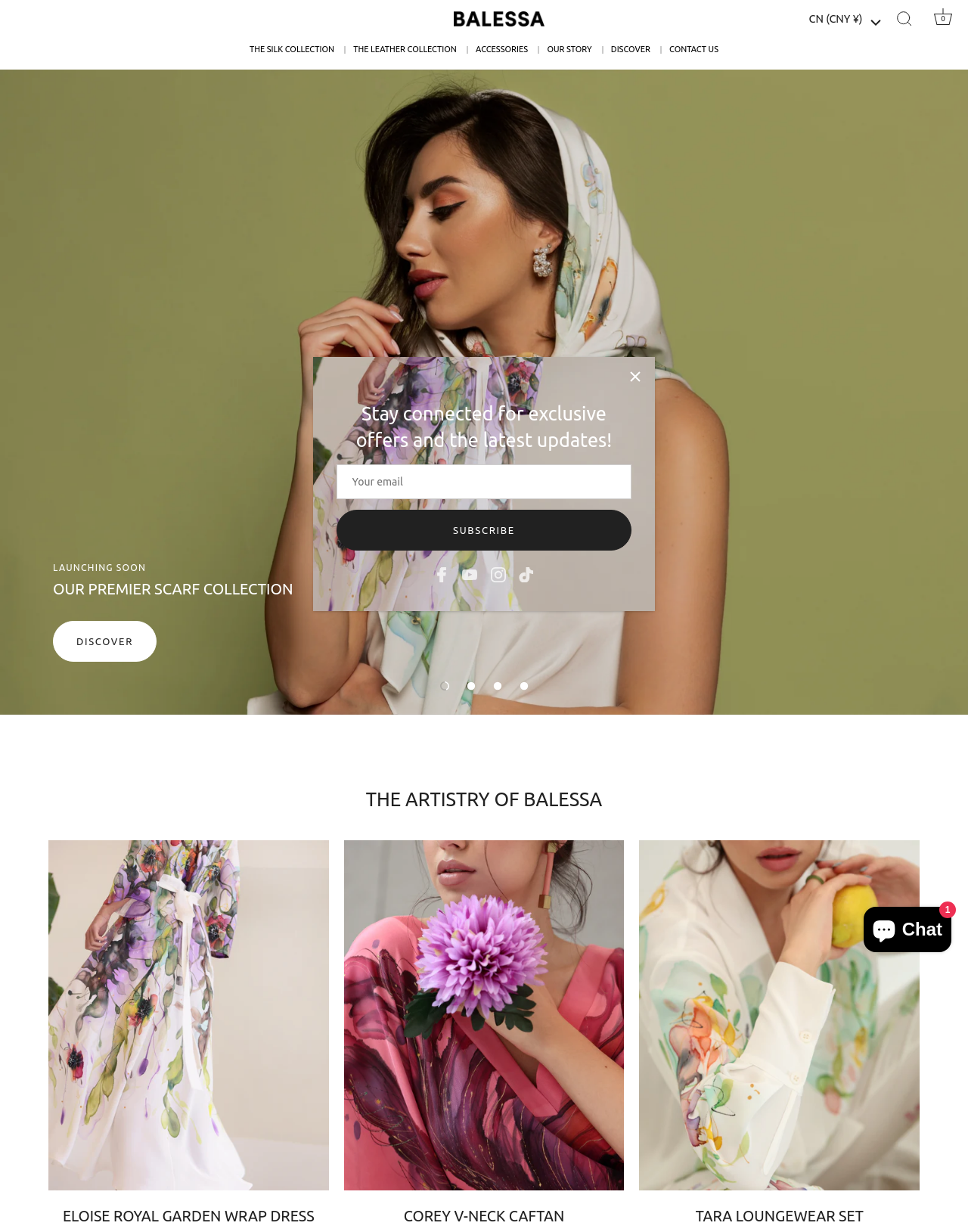Based on what you see in the screenshot, provide a thorough answer to this question: What is the name of the first product displayed on the webpage?

The first product displayed on the webpage is BROOKE BOAT NECK CAFTAN, which is shown in a layout table with a heading and a link to shop.